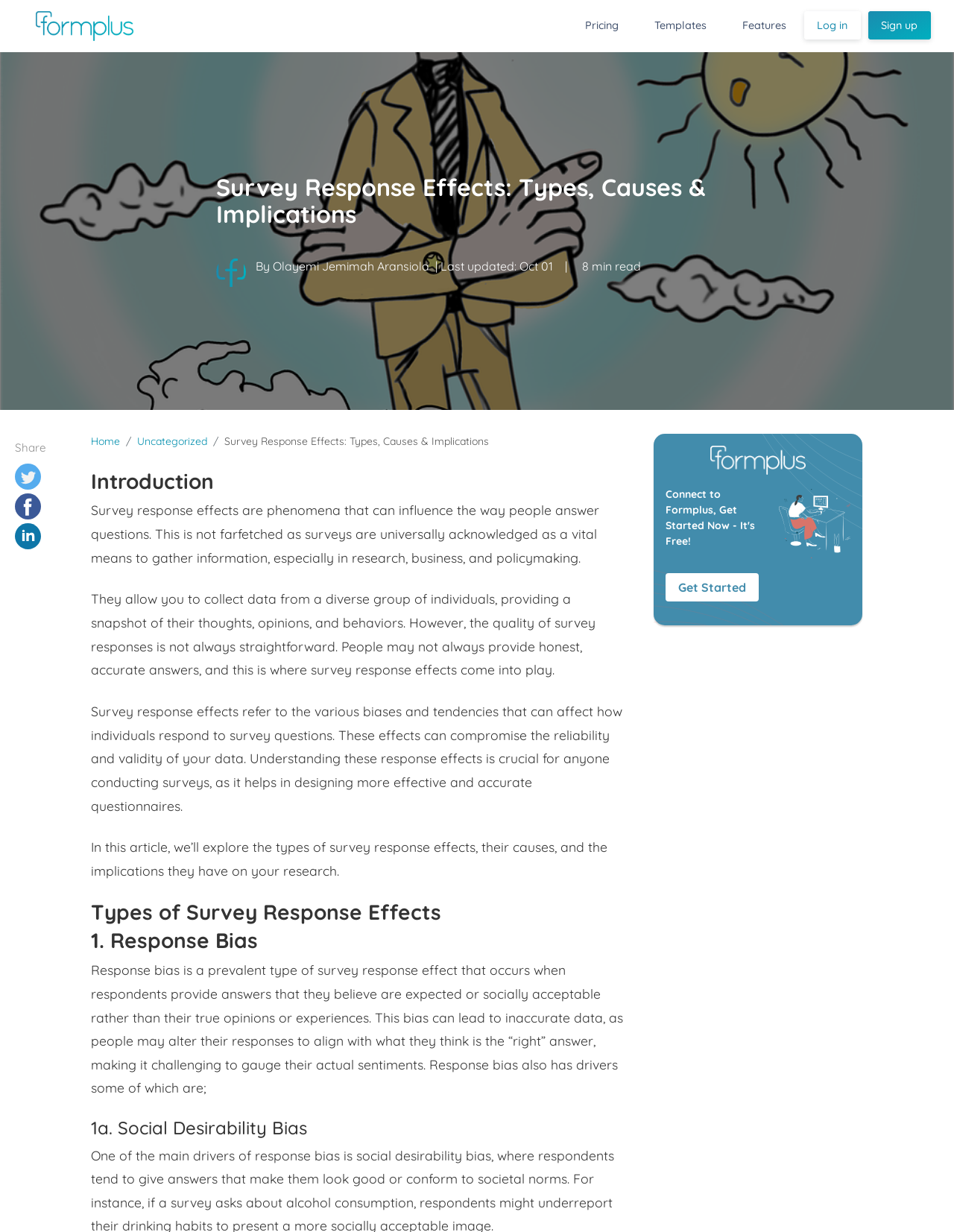Locate the bounding box coordinates of the region to be clicked to comply with the following instruction: "Click on the Pricing link". The coordinates must be four float numbers between 0 and 1, in the form [left, top, right, bottom].

[0.594, 0.005, 0.667, 0.037]